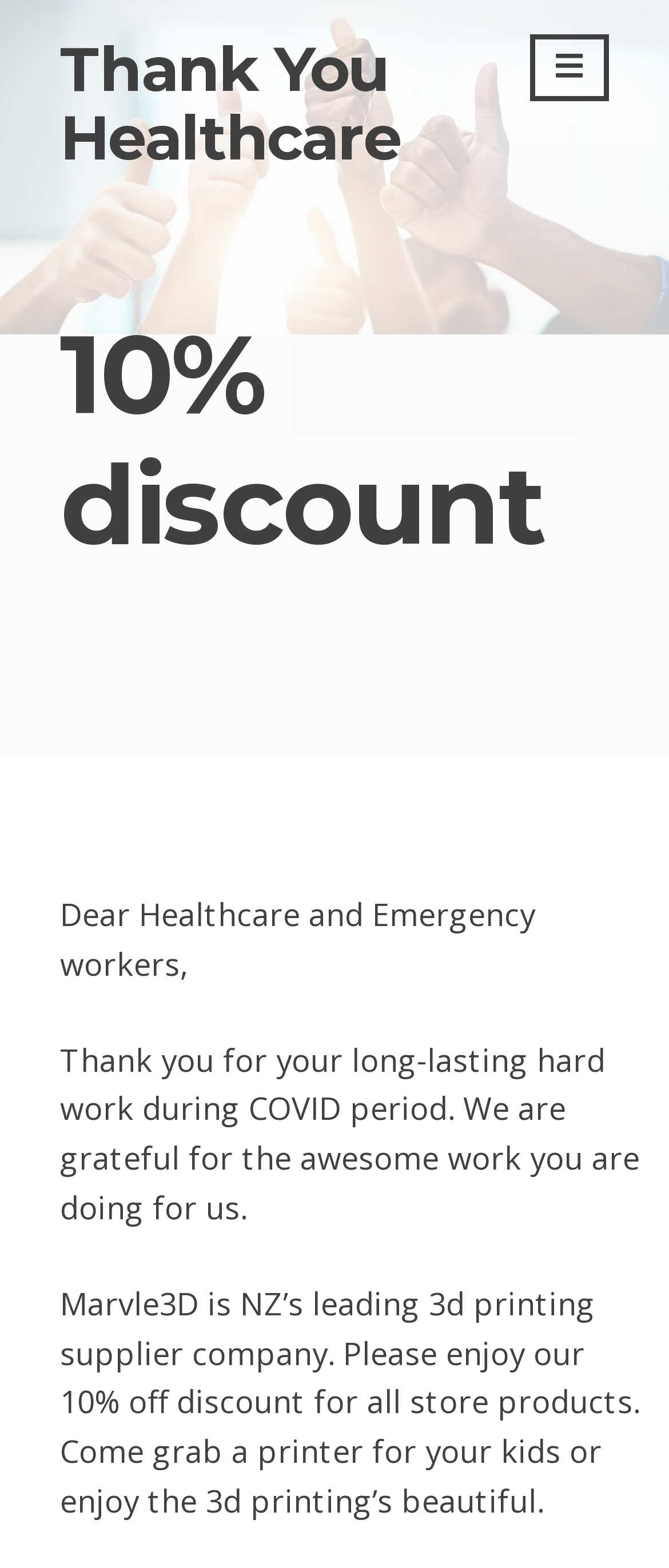Describe the webpage in detail, including text, images, and layout.

The webpage is a tribute to healthcare and emergency workers, expressing gratitude for their hard work during the COVID-19 pandemic. At the top, there is a heading that reads "Thank You Healthcare" in large font, with a link embedded in it. To the right of this heading, there is a small button with no text.

Below the heading, there is a larger section that takes up most of the page. This section is headed by a prominent title "10% discount" in bold font. Underneath this title, there are three paragraphs of text. The first paragraph addresses healthcare and emergency workers, thanking them for their long-lasting hard work during the pandemic. The second paragraph expresses gratitude for their efforts. The third paragraph introduces Marvle3D, a leading 3D printing supplier company in New Zealand, and offers a 10% discount on all store products as a token of appreciation.

Overall, the webpage has a simple and heartfelt design, with a clear message of appreciation and gratitude for the hard work of healthcare and emergency workers.